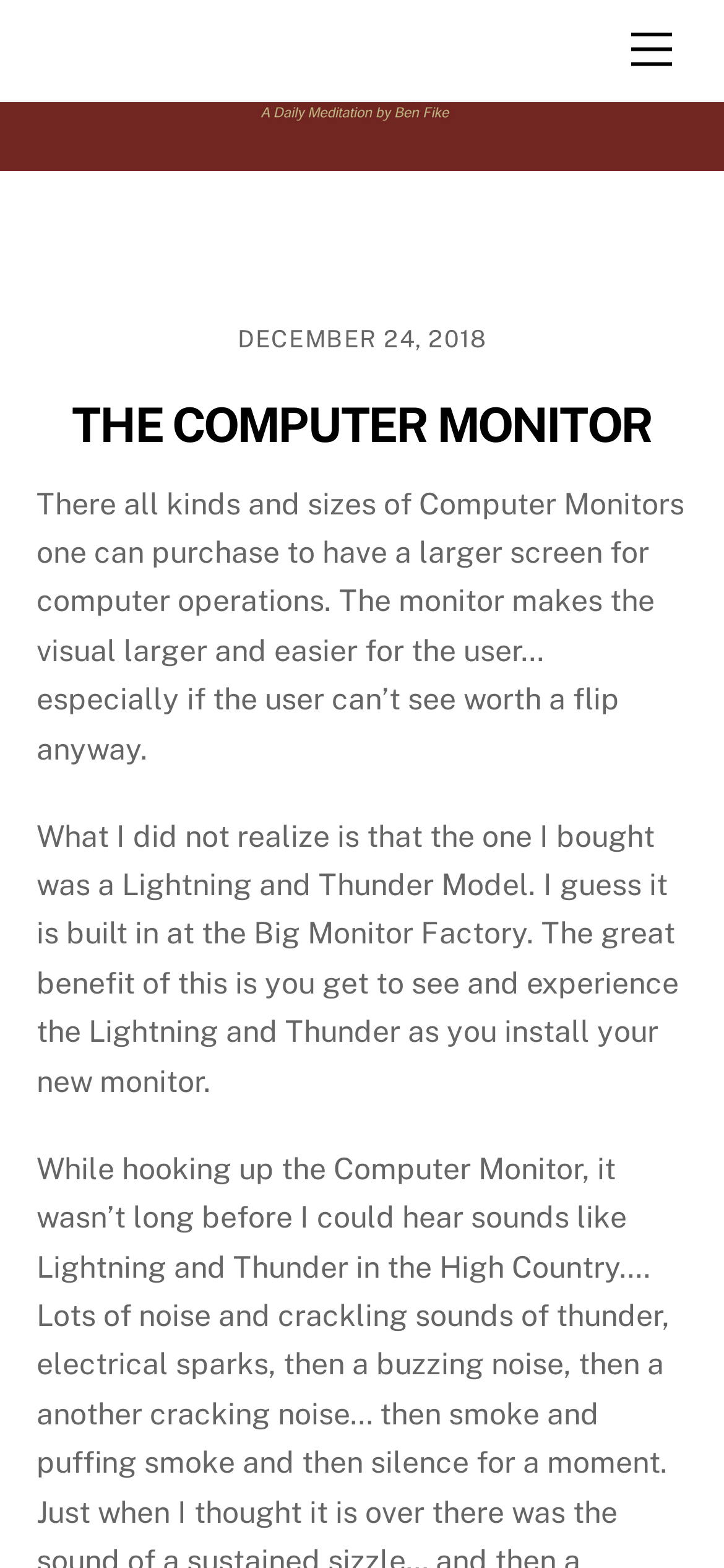What is the purpose of a computer monitor?
Based on the visual details in the image, please answer the question thoroughly.

I found the purpose by reading the StaticText element that describes the computer monitor, which says that there are all kinds and sizes of Computer Monitors one can purchase to have a larger screen for computer operations.